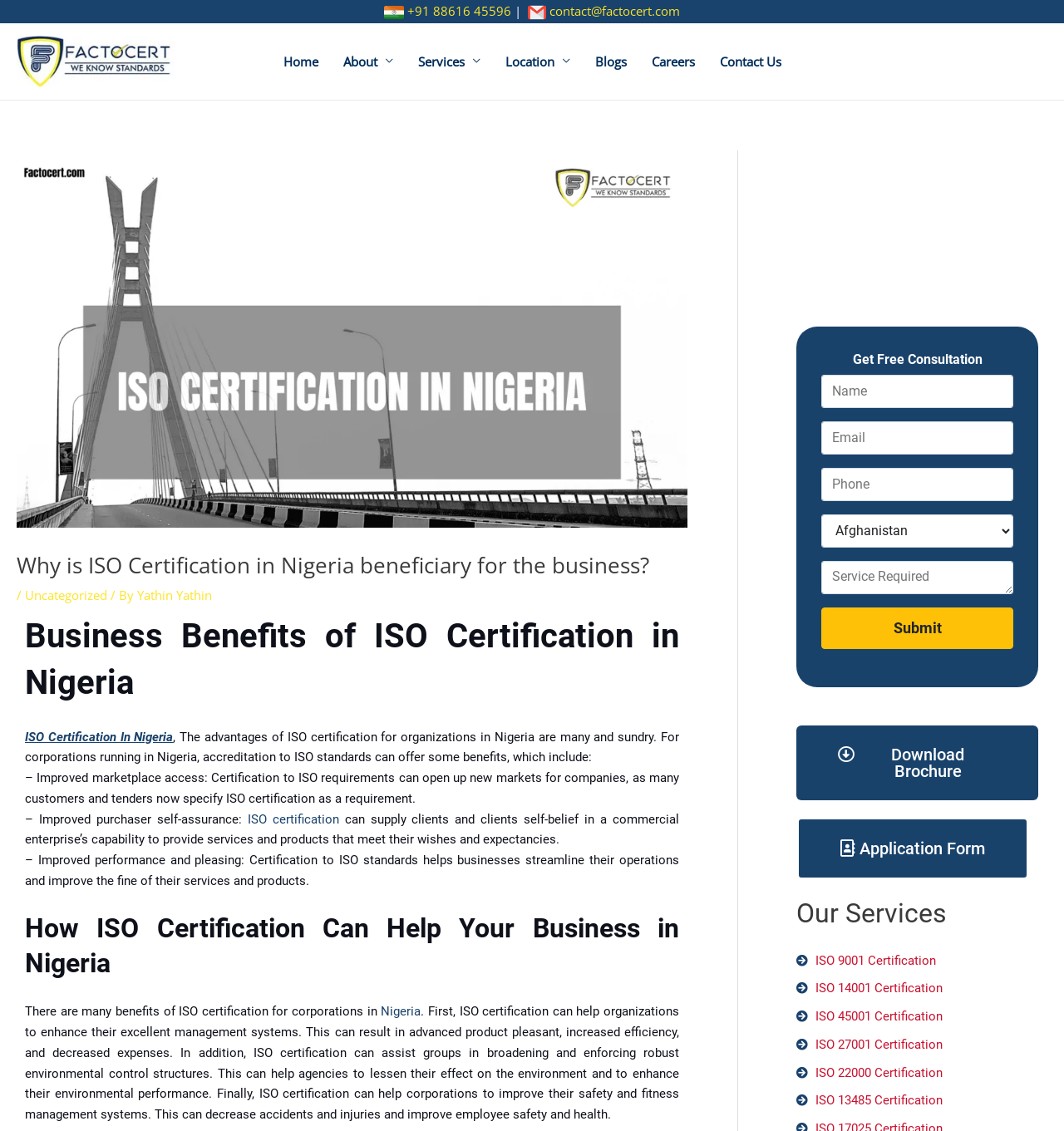Specify the bounding box coordinates of the element's region that should be clicked to achieve the following instruction: "Click the Contact Us link". The bounding box coordinates consist of four float numbers between 0 and 1, in the format [left, top, right, bottom].

[0.664, 0.036, 0.746, 0.073]